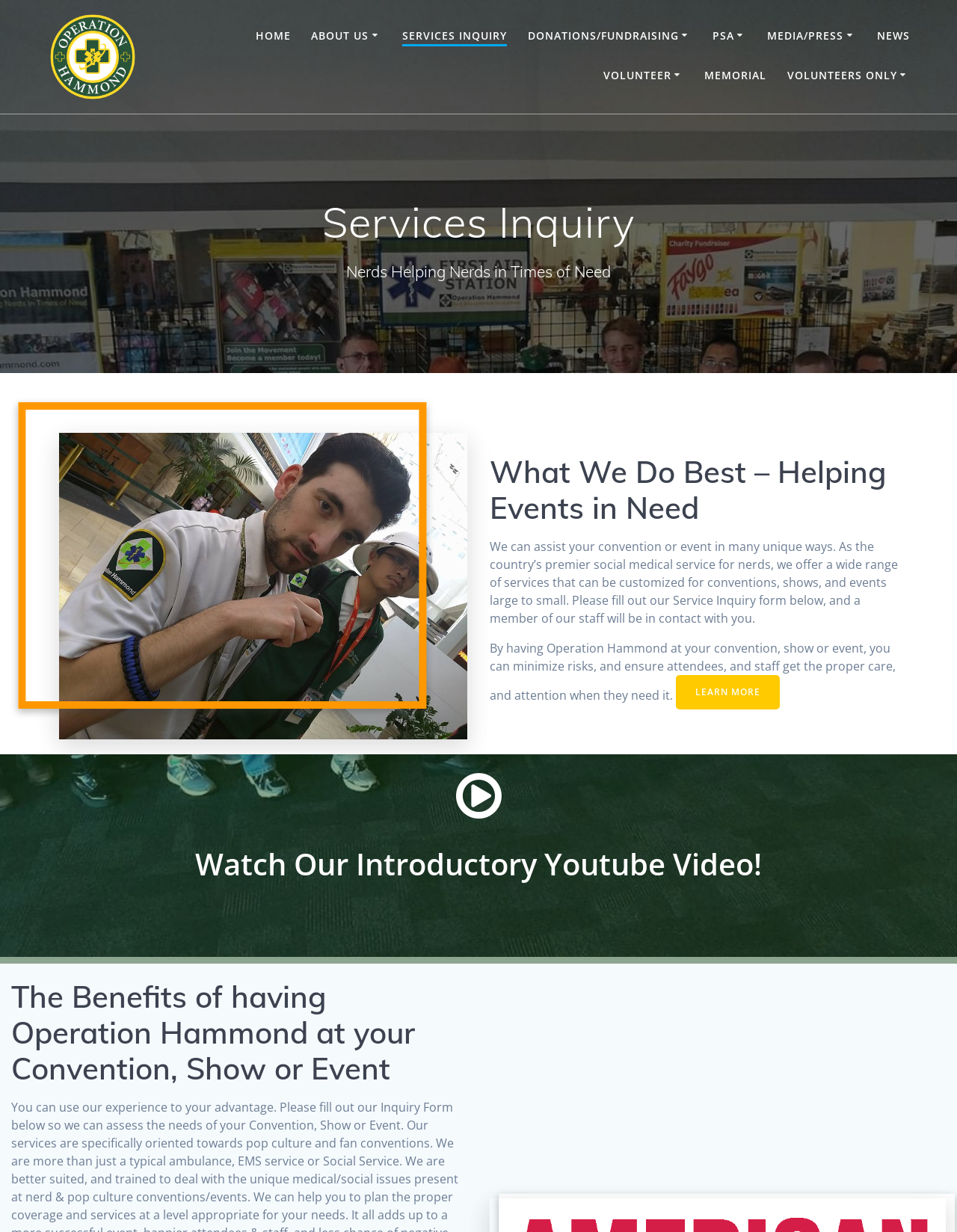Please examine the image and provide a detailed answer to the question: What is the name of the organization?

The name of the organization can be found in the top-left corner of the webpage, where it says 'Operation Hammond' in the logo, and also in the link 'Operation Hammond' with a bounding box of [0.05, 0.01, 0.144, 0.083].